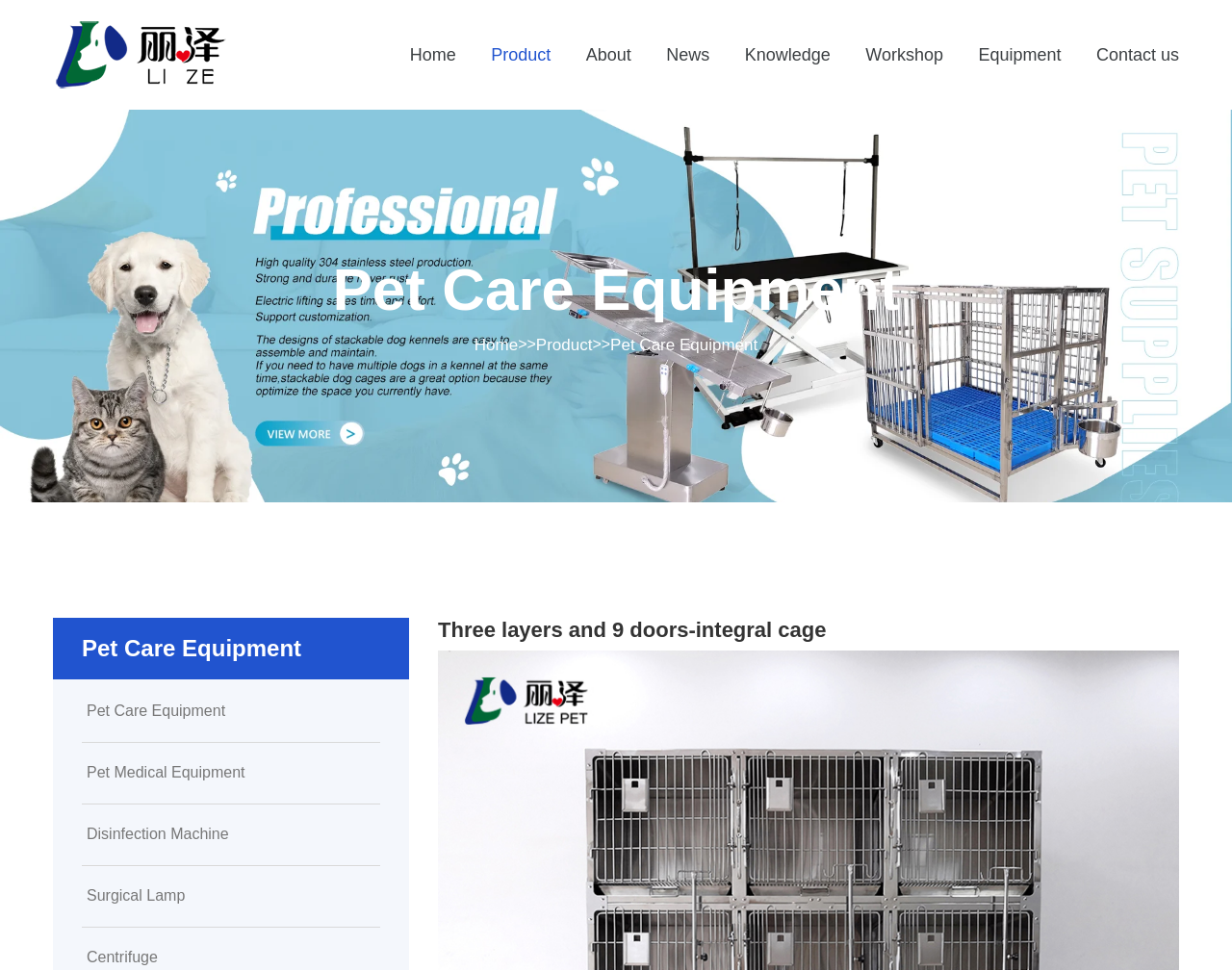What is the principal heading displayed on the webpage?

Pet Care Equipment